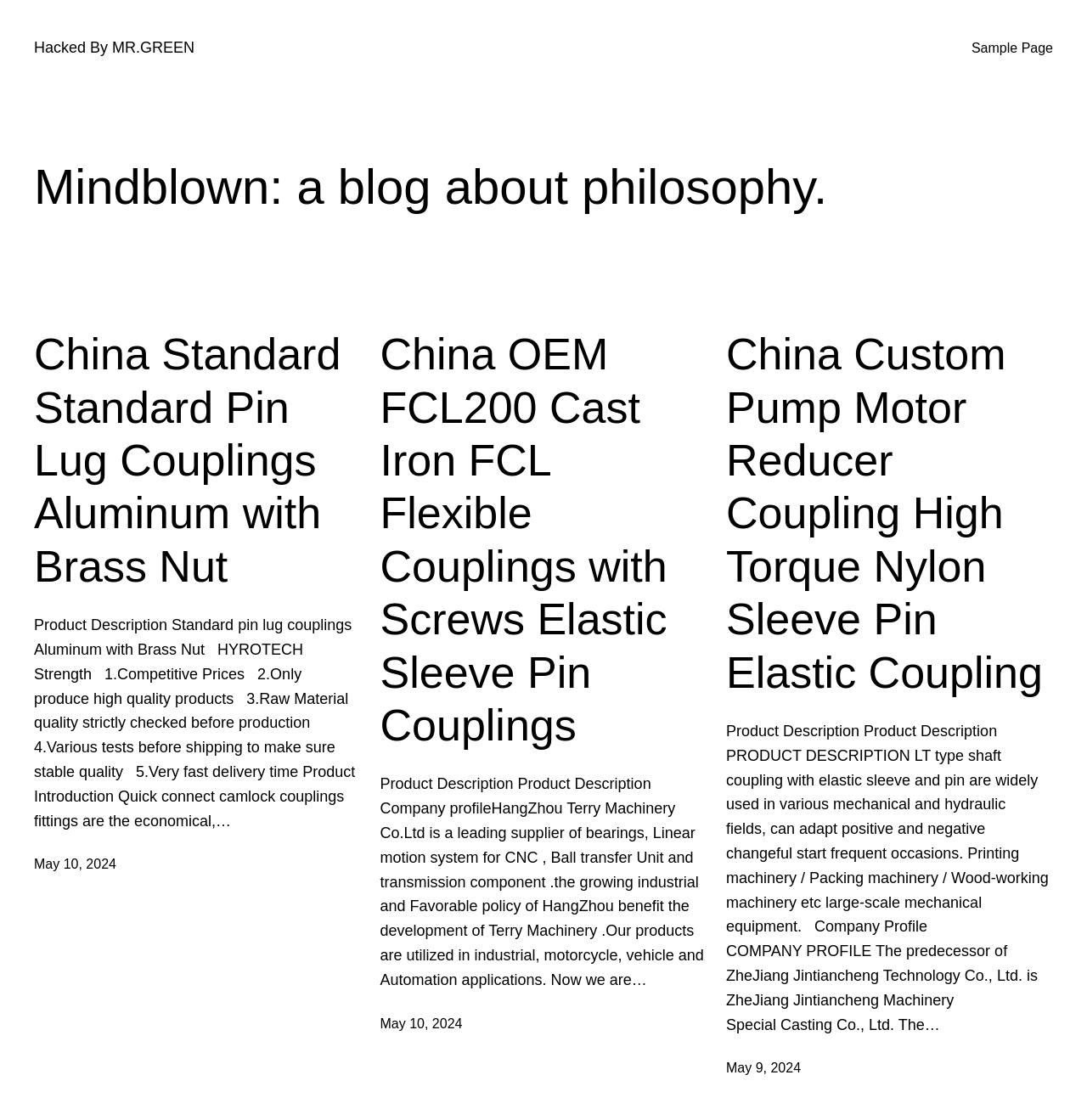Identify the bounding box coordinates for the element you need to click to achieve the following task: "Click on the link to view the Sample Page". Provide the bounding box coordinates as four float numbers between 0 and 1, in the form [left, top, right, bottom].

[0.894, 0.033, 0.969, 0.052]